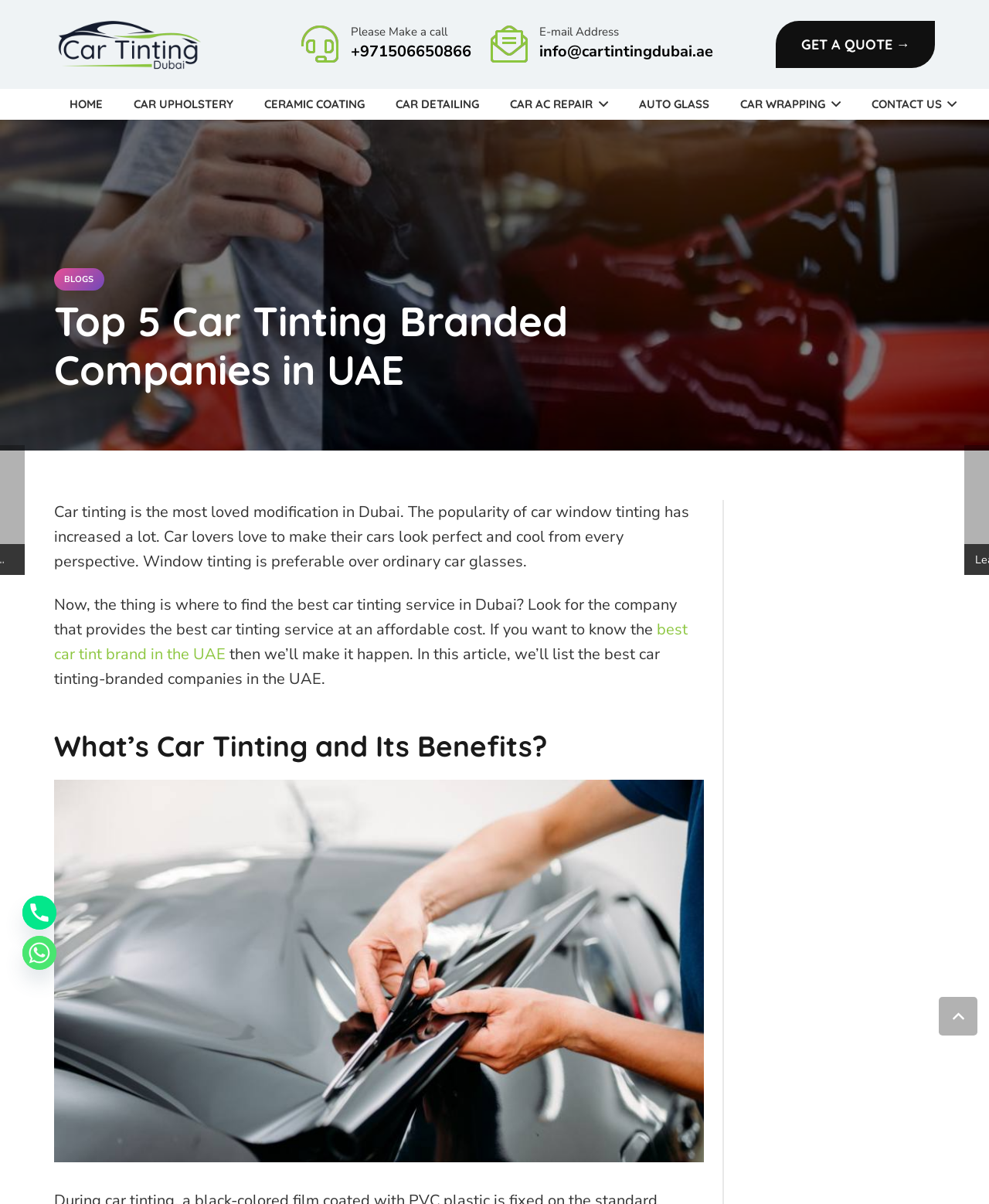Respond with a single word or phrase to the following question: What other services are offered by the company?

Car upholstery, ceramic coating, etc.